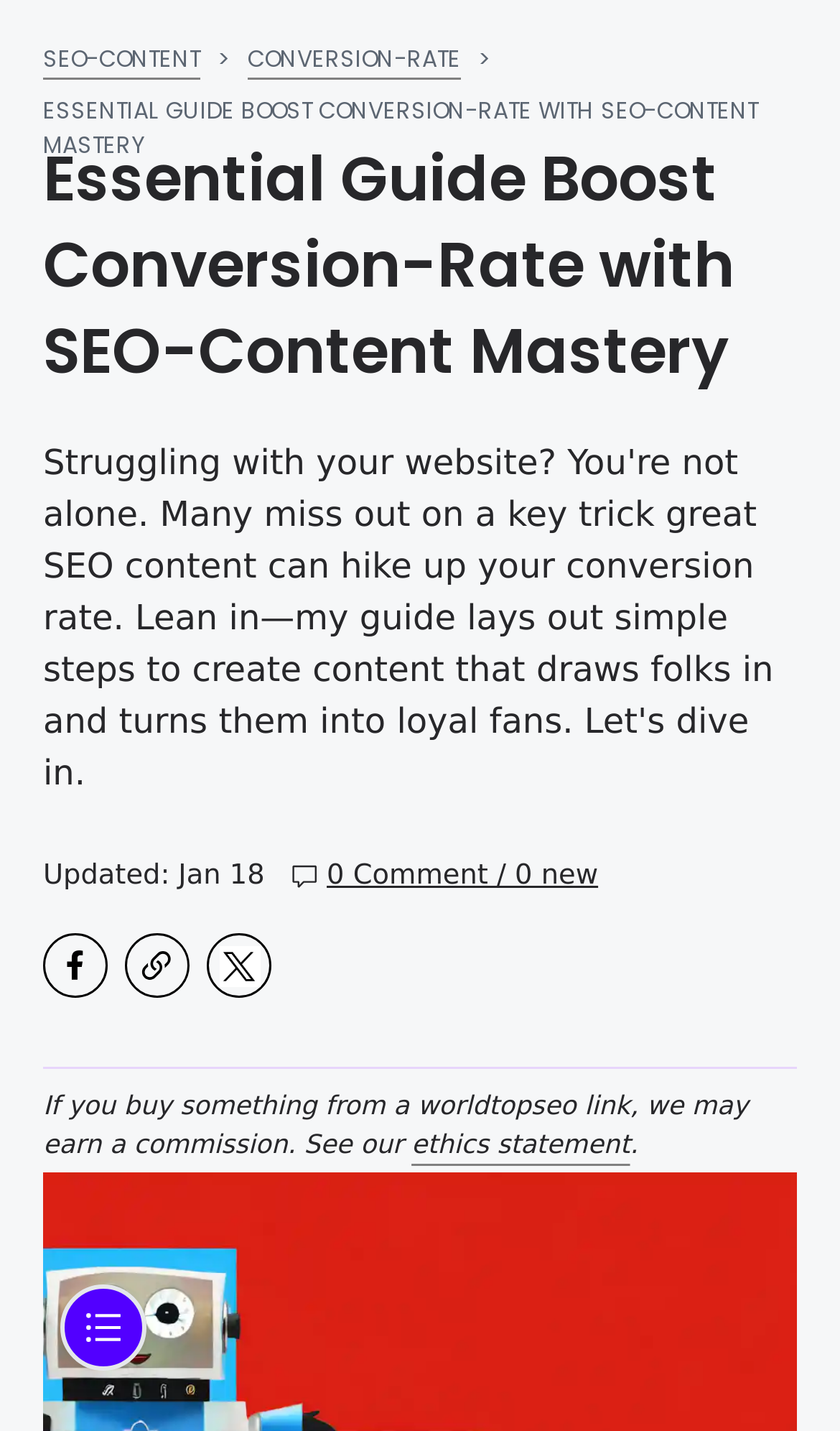Use a single word or phrase to answer the following:
What is the image above the text 'Updated:'?

An icon